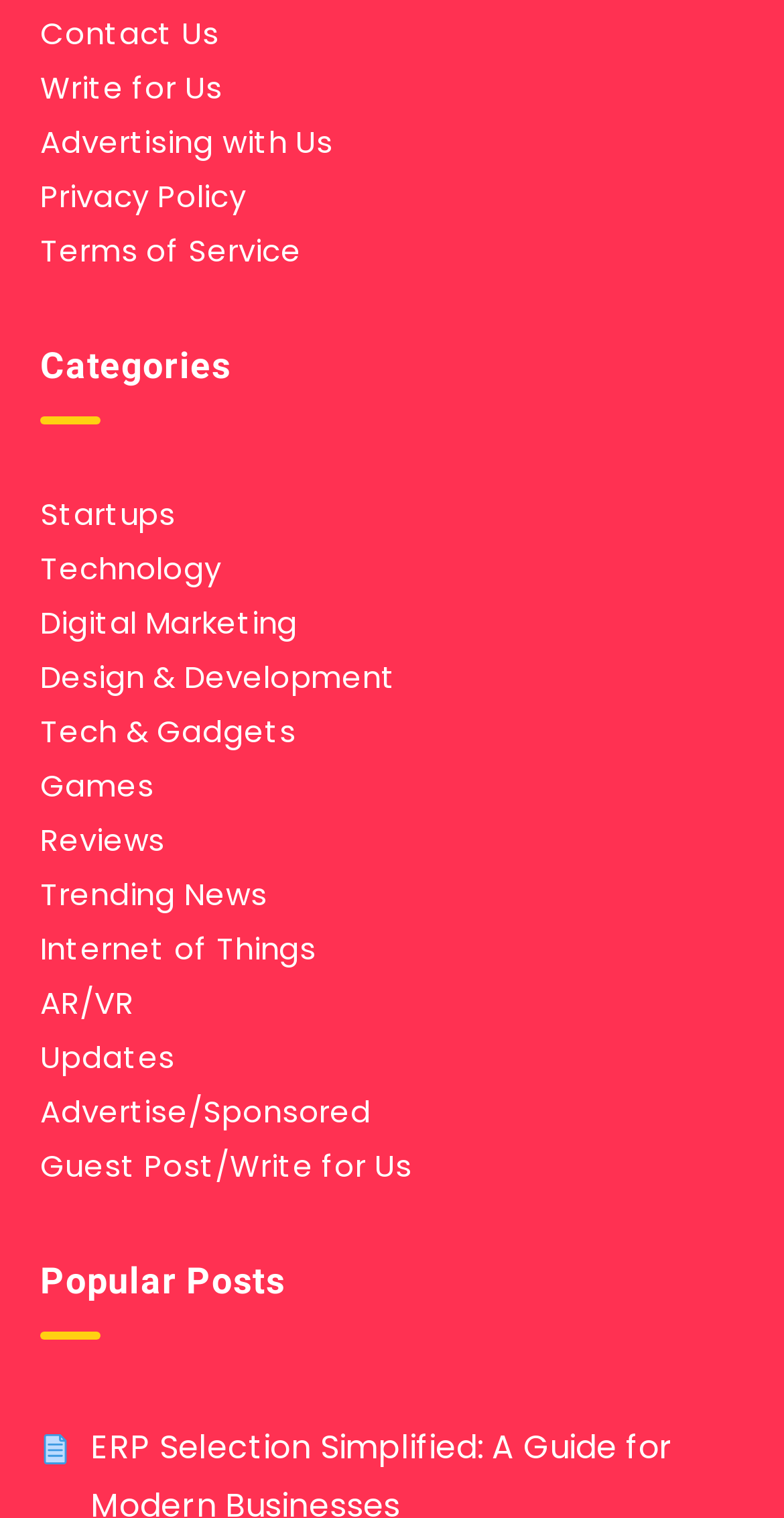How many categories are listed?
Provide a short answer using one word or a brief phrase based on the image.

15